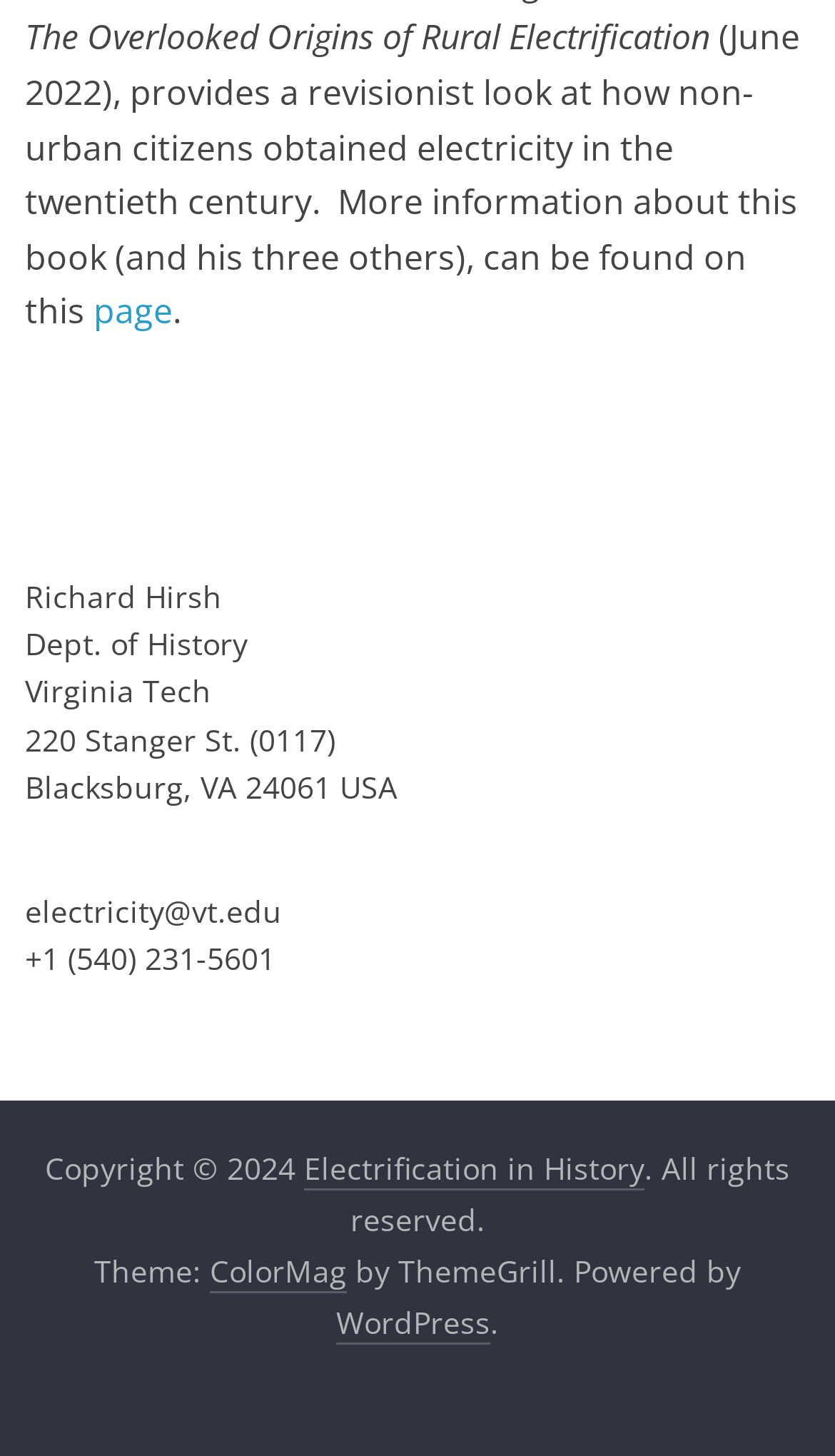Please specify the bounding box coordinates in the format (top-left x, top-left y, bottom-right x, bottom-right y), with all values as floating point numbers between 0 and 1. Identify the bounding box of the UI element described by: page

[0.112, 0.198, 0.207, 0.23]